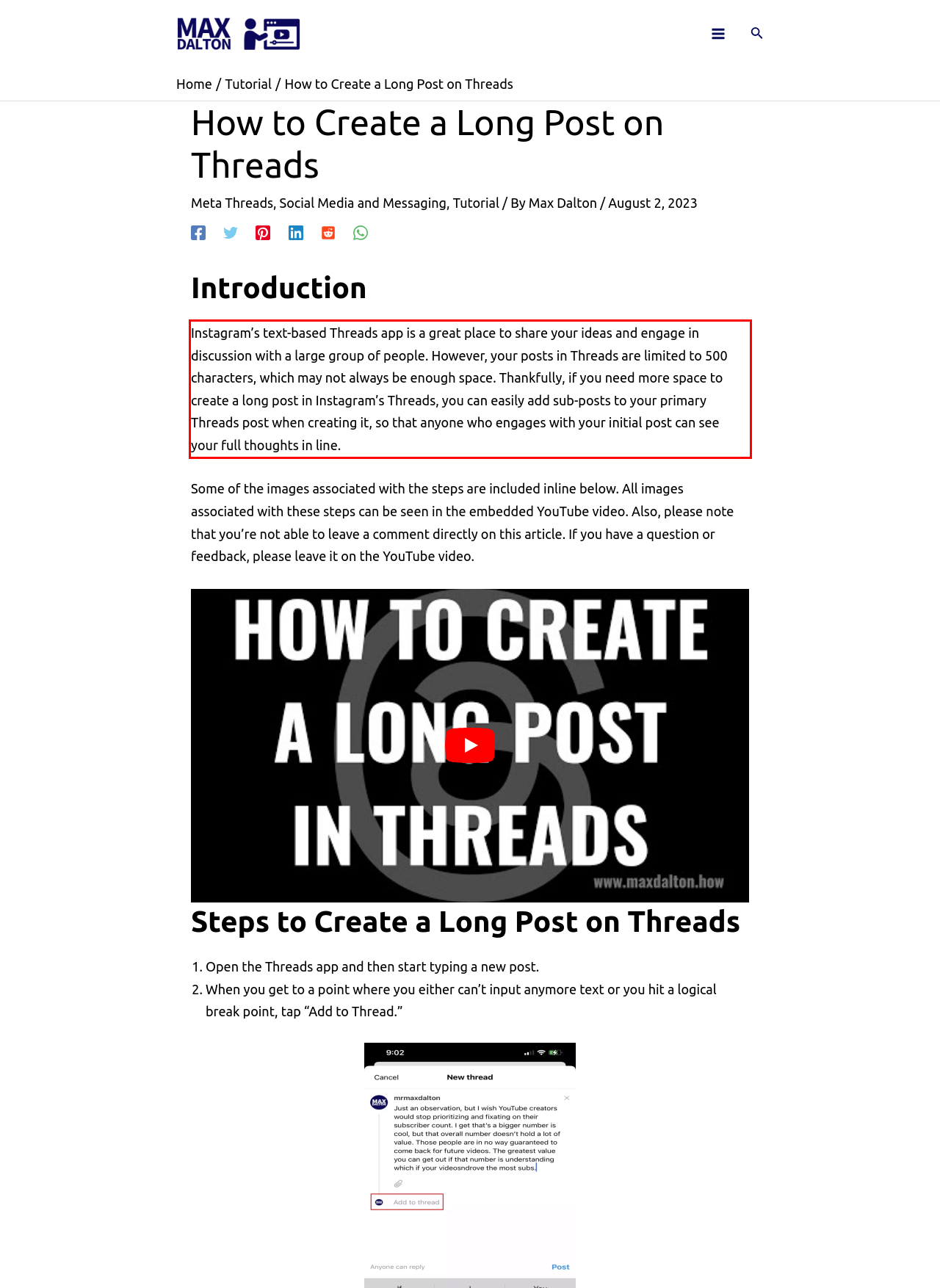In the screenshot of the webpage, find the red bounding box and perform OCR to obtain the text content restricted within this red bounding box.

Instagram’s text-based Threads app is a great place to share your ideas and engage in discussion with a large group of people. However, your posts in Threads are limited to 500 characters, which may not always be enough space. Thankfully, if you need more space to create a long post in Instagram’s Threads, you can easily add sub-posts to your primary Threads post when creating it, so that anyone who engages with your initial post can see your full thoughts in line.